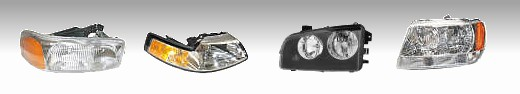Offer a detailed narrative of what is shown in the image.

The image showcases a selection of replacement headlight assemblies designed for Toyota vehicles, highlighting four different styles. Each headlight features a distinct shape and design, embodying the functional and aesthetic standards necessary for compatibility with a variety of Toyota models. The assemblies are equipped with clear lenses and integrated side lights, providing essential illumination and safety. As indicated by the context, these headlight assemblies are engineered to meet or exceed OEM specifications, ensuring proper fit and functionality. The image is part of a product offering on the Monster Auto Parts website, where customers can find high-quality replacements for their automotive needs.